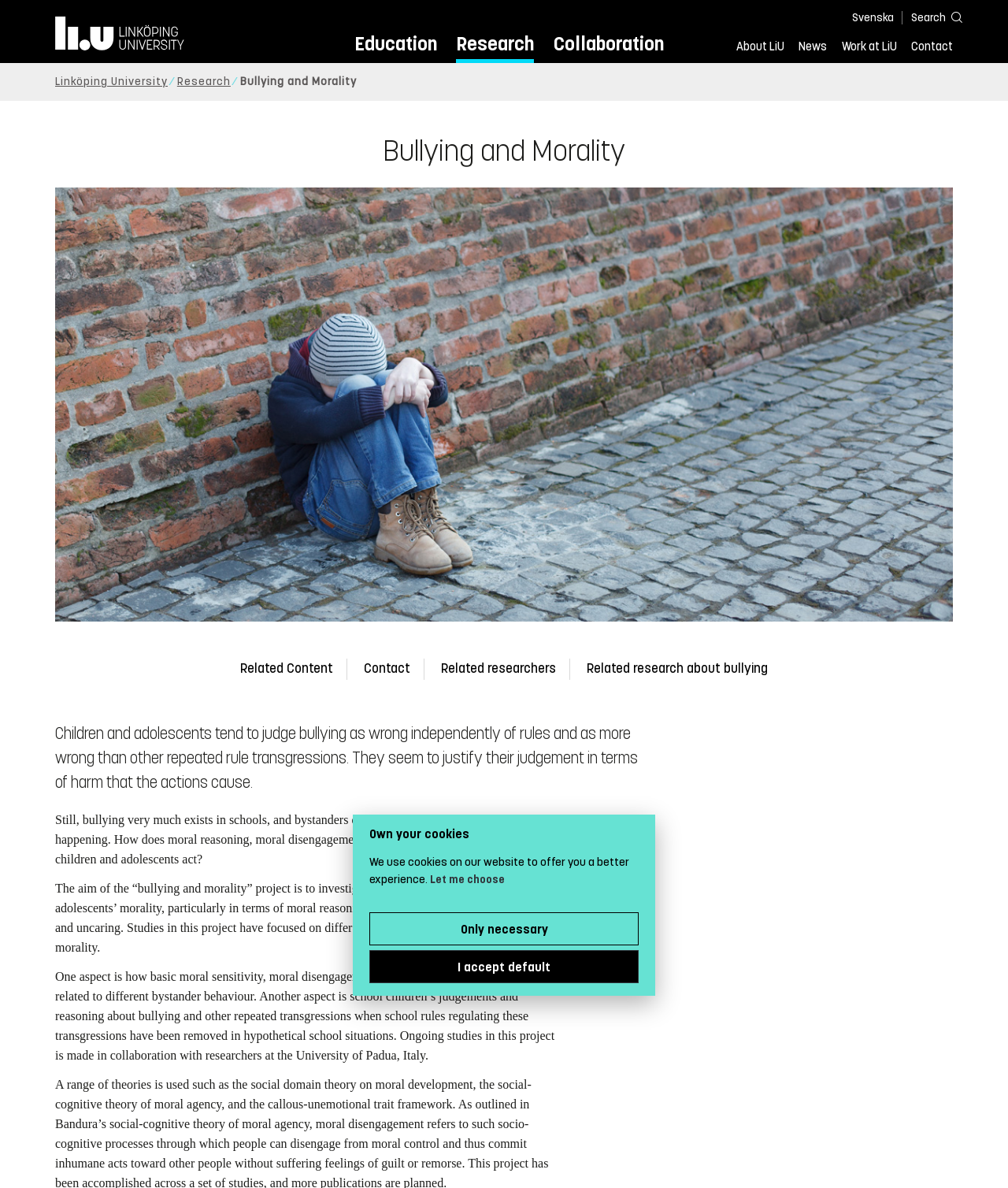Elaborate on the different components and information displayed on the webpage.

The webpage is about the "Bullying and Morality" project at Linköping University. At the top, there is a navigation menu with links to "Education", "Research", "Collaboration", and other university-related pages. Below this menu, there is a breadcrumb trail showing the current page's location within the university's website.

The main content of the page is divided into two sections. On the left side, there is a large image of a boy standing alone by a wall, which takes up most of the vertical space. On the right side, there is a heading "Bullying and Morality" followed by three paragraphs of text. The text discusses how children and adolescents judge bullying as wrong and how moral reasoning, moral disengagement, and defender self-efficacy affect their behavior in bullying situations.

Below the image, there are four links to related content, including "Related researchers" and "Related research about bullying". Further down, there is a dialog box titled "Own your cookies" that provides information about the website's use of cookies and offers options for managing them.

Throughout the page, there are several links to other university pages, including "Home", "News", "Work at LiU", and "Contact". At the very top, there is a link to switch to the Swedish version of the website and a search button.